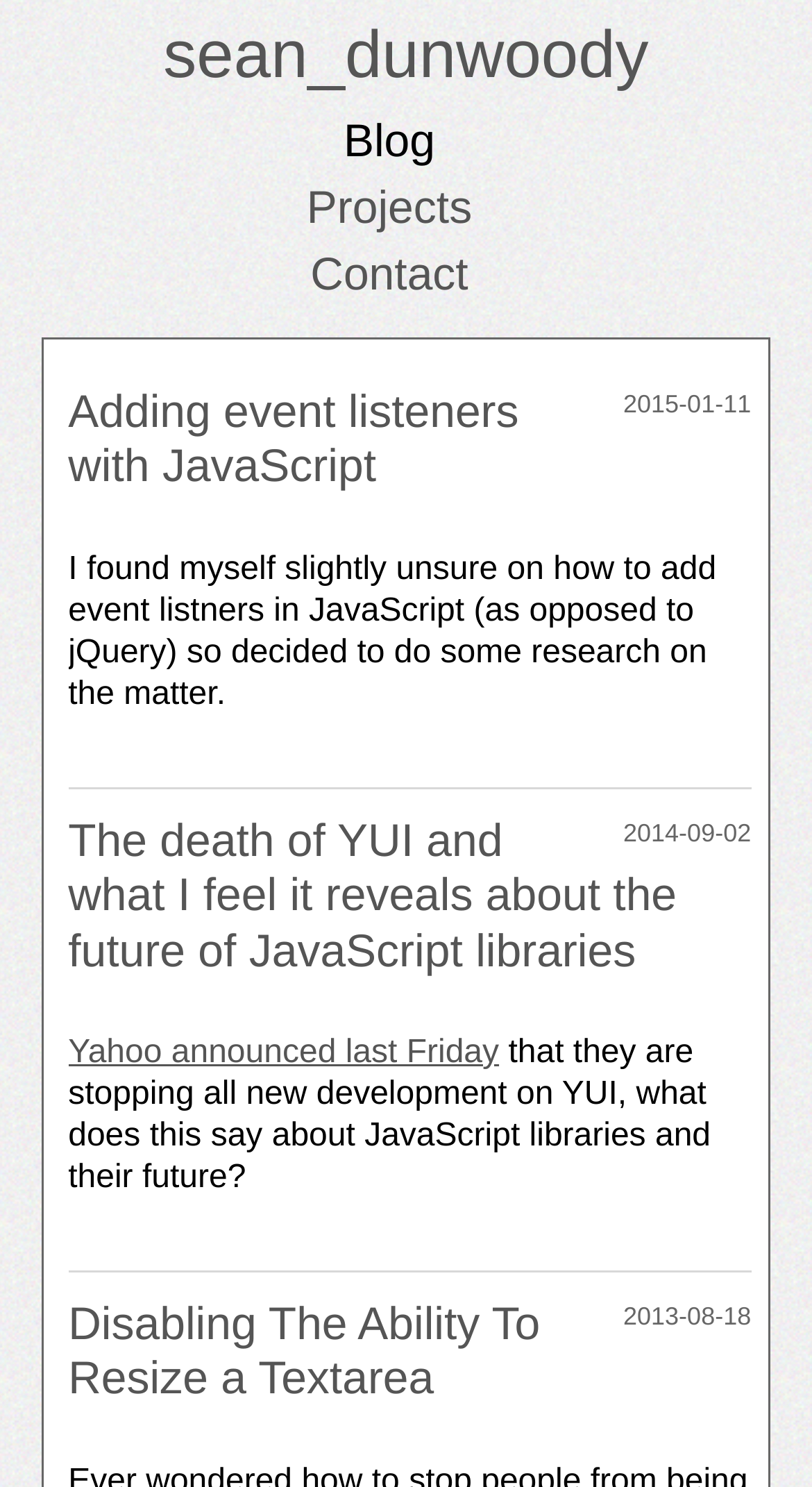Can you provide the bounding box coordinates for the element that should be clicked to implement the instruction: "read about disabling the ability to resize a textarea"?

[0.084, 0.872, 0.665, 0.944]